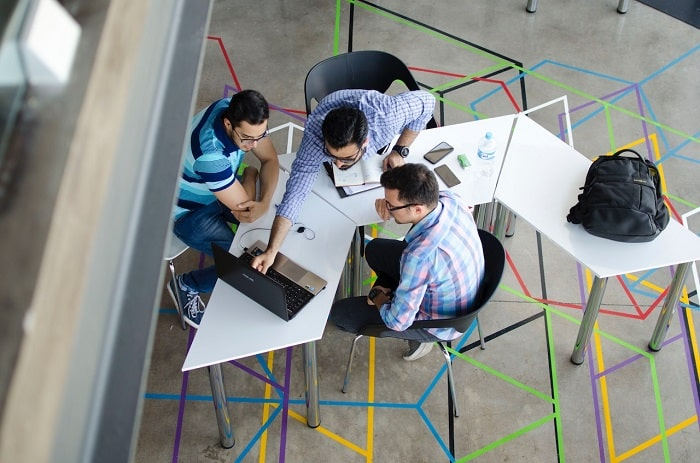Provide a comprehensive description of the image.

In a collaborative workspace, three individuals are engaged in a dynamic discussion around a laptop placed on a sleek, white table. The environment is illuminated by natural light, enhancing the creative atmosphere. Each person is intently focused, sharing ideas and insights, demonstrating the power of teamwork. The room features a modern, colorful floor design with vibrant, geometric lines that seem to inspire innovation and creativity. This image exemplifies how semantic search and technology can enhance user experiences by facilitating natural, conversational interactions among users, reinforcing the transformational benefits of collaboration in contemporary workspaces.